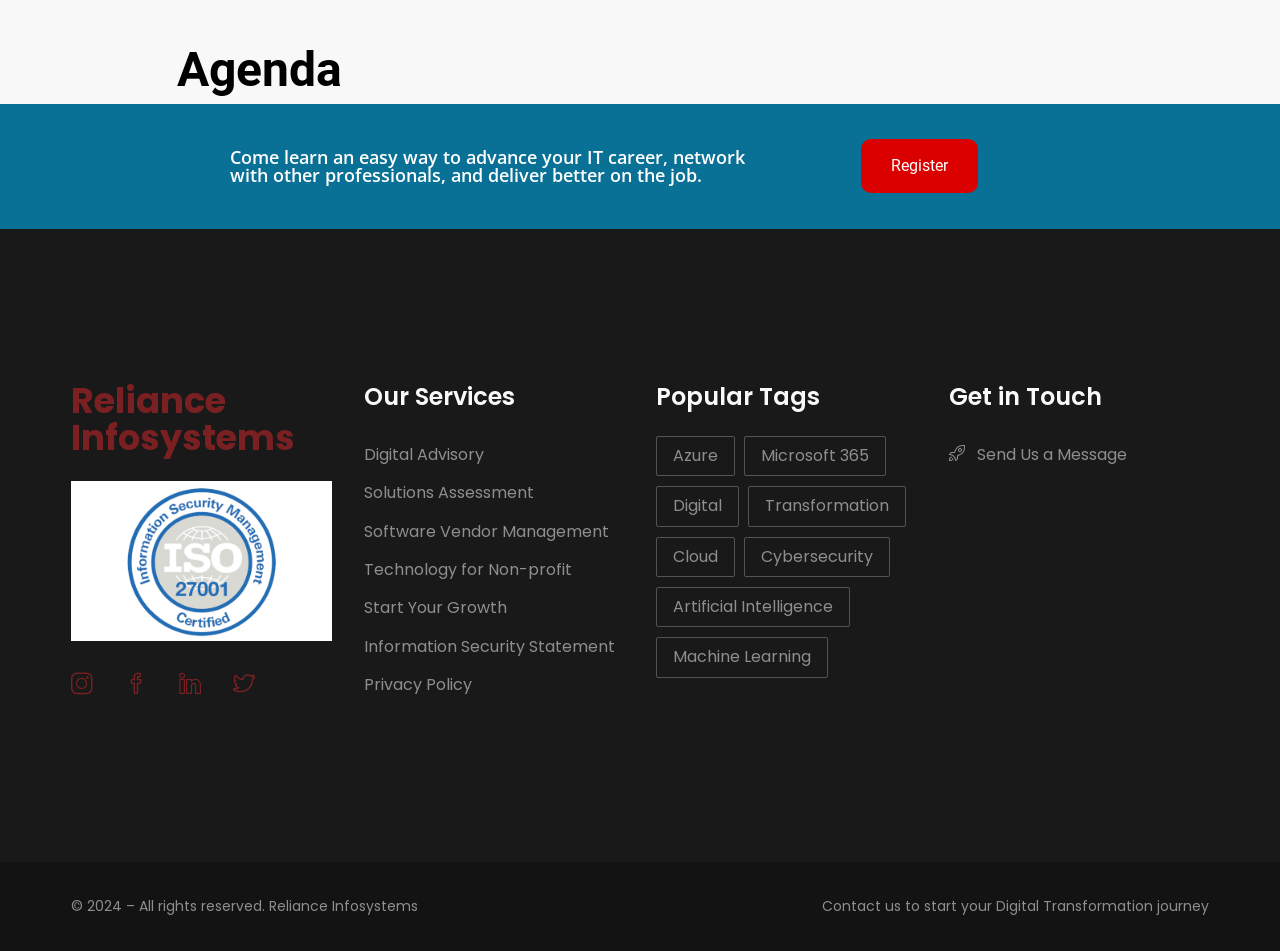Show me the bounding box coordinates of the clickable region to achieve the task as per the instruction: "Register for the event".

[0.673, 0.147, 0.764, 0.203]